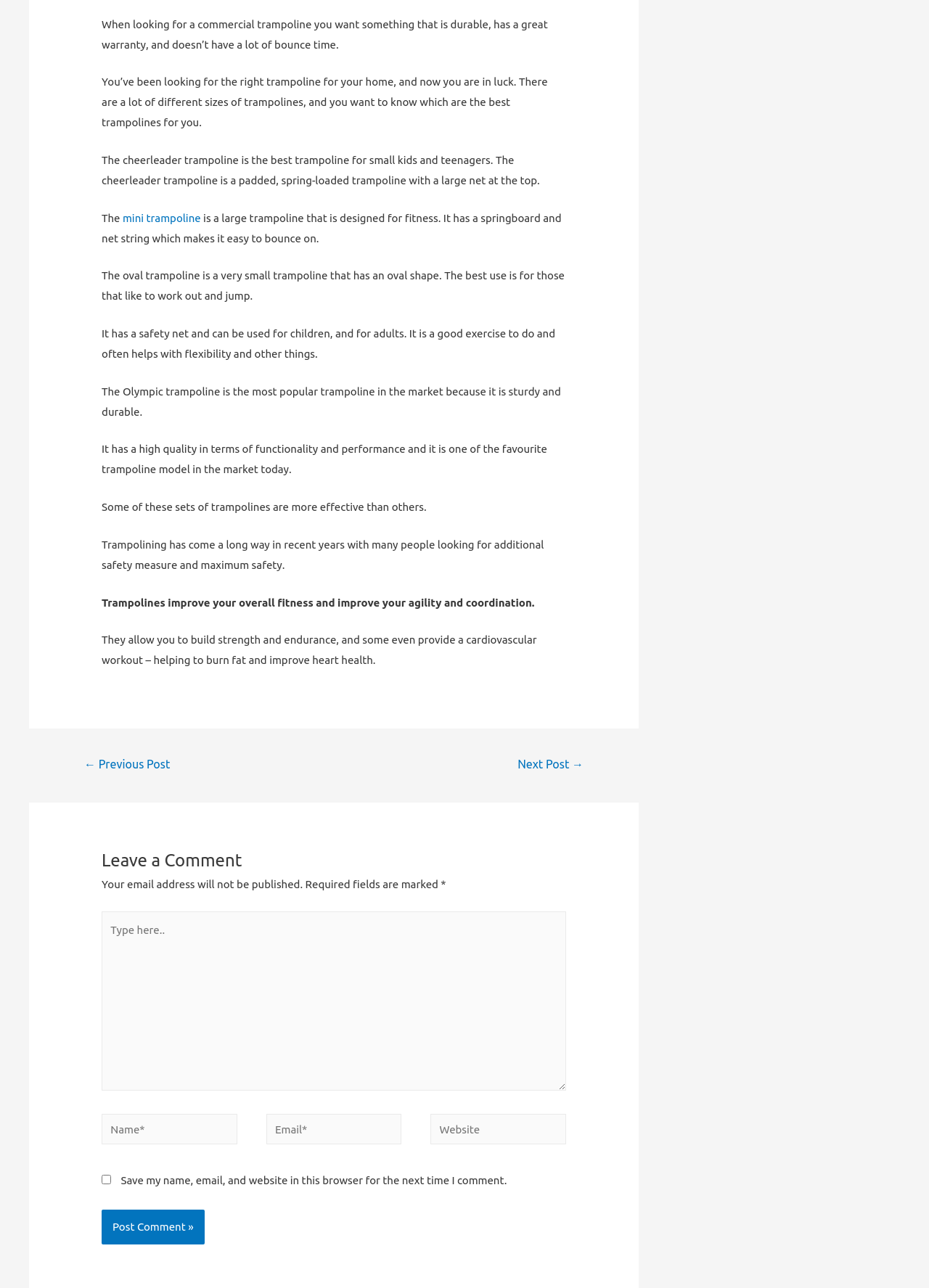Specify the bounding box coordinates of the area to click in order to follow the given instruction: "Click the 'Post Comment »' button."

[0.109, 0.939, 0.22, 0.966]